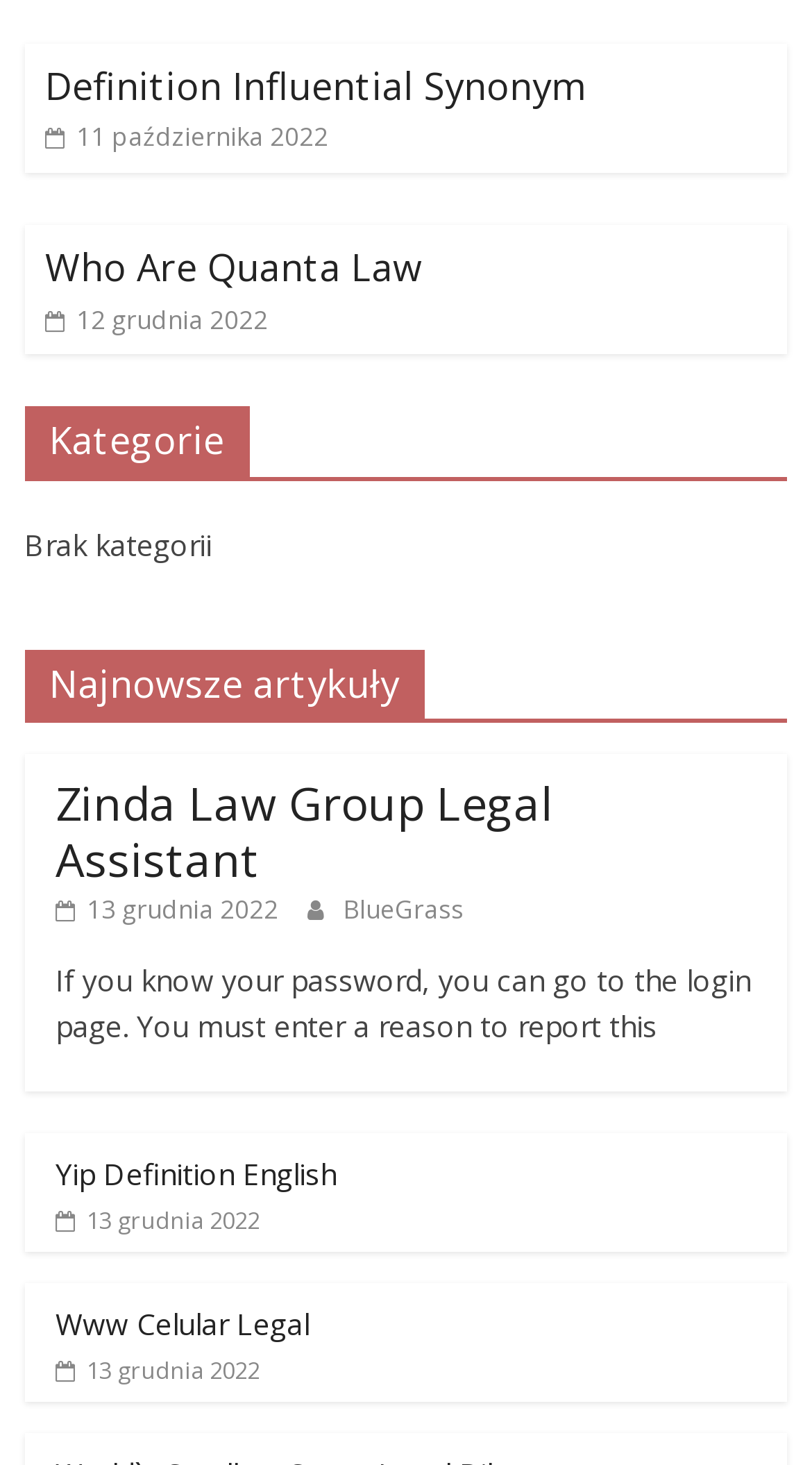Please locate the bounding box coordinates of the element that should be clicked to achieve the given instruction: "View Definition Influential Synonym".

[0.056, 0.041, 0.722, 0.075]